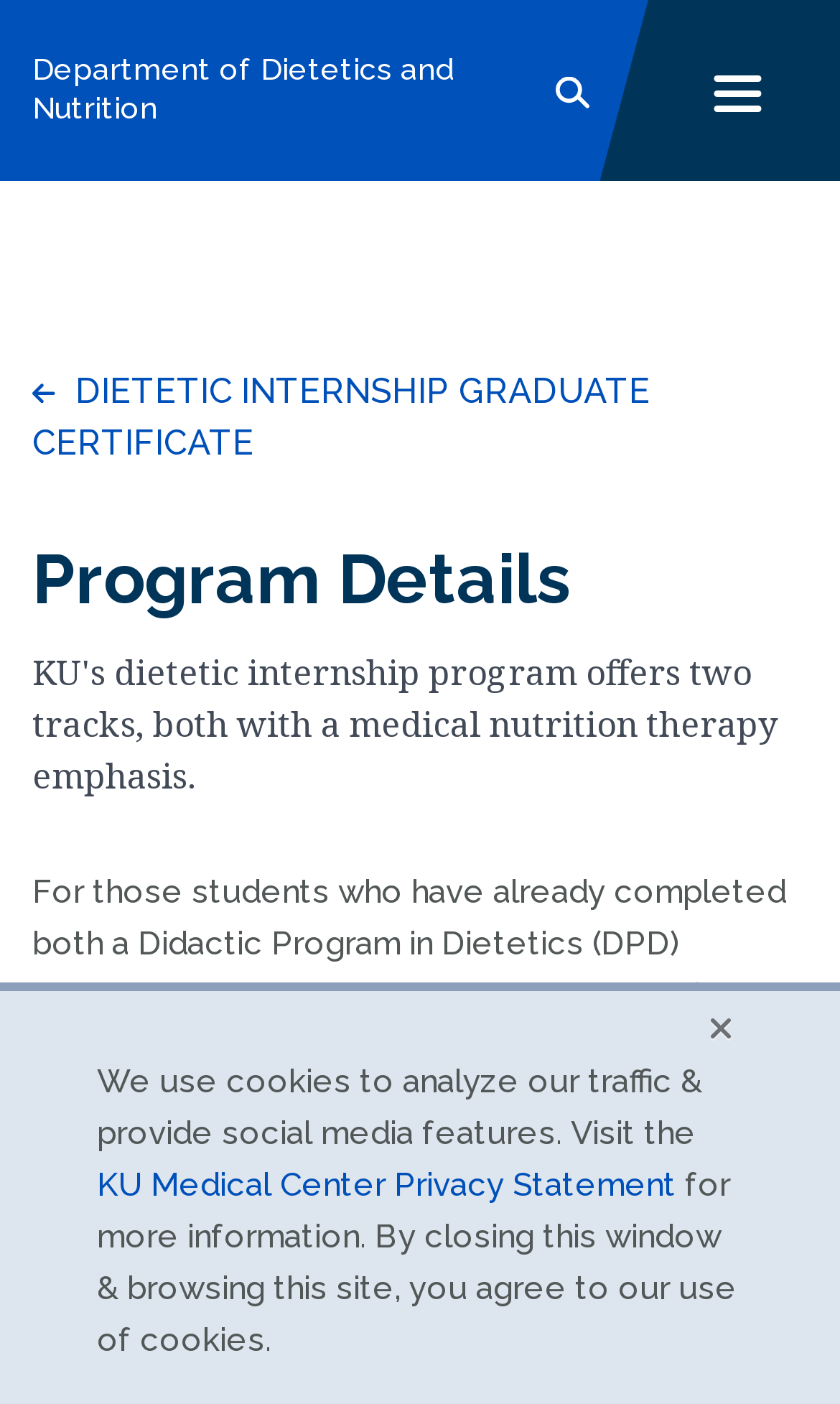What is the name of the department?
Based on the image, provide a one-word or brief-phrase response.

Department of Dietetics and Nutrition